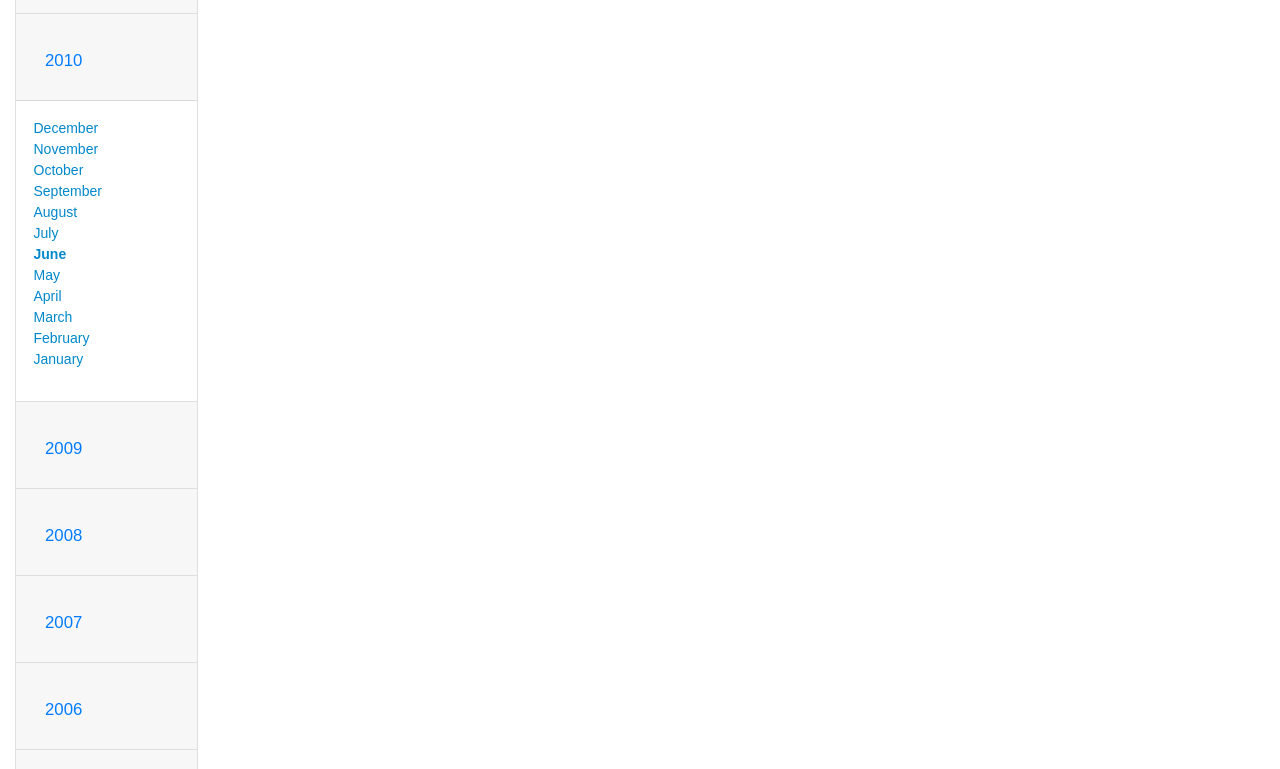What is the earliest year listed?
Please give a detailed answer to the question using the information shown in the image.

By examining the headings on the webpage, I found that the earliest year listed is 2006, which is located at the bottom of the webpage with a bounding box coordinate of [0.026, 0.898, 0.073, 0.947].